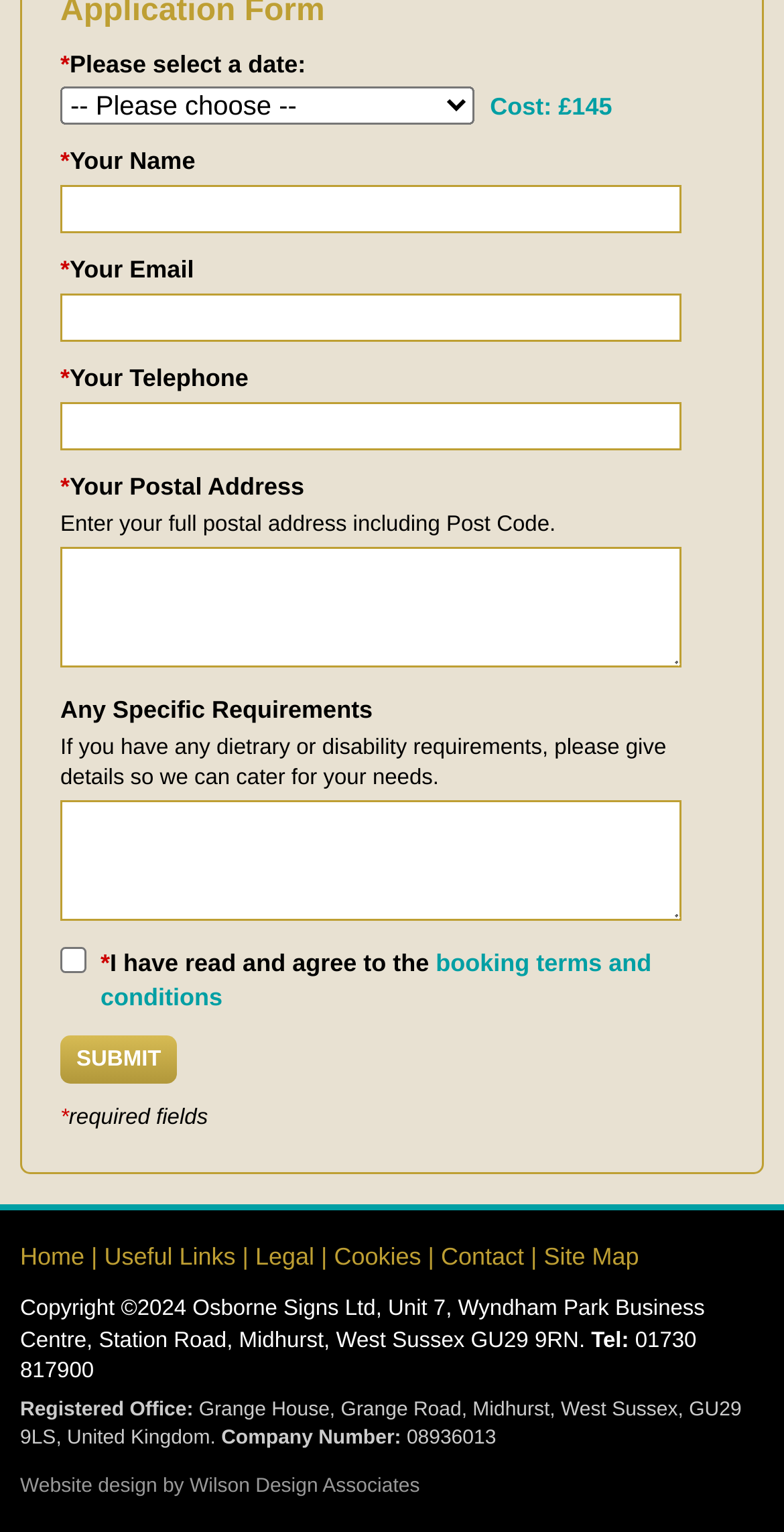What is the purpose of the checkbox?
From the details in the image, answer the question comprehensively.

The checkbox is labeled 'I have read and agree to the booking terms and conditions' which suggests that its purpose is to confirm the user's agreement to the terms and conditions before submitting the booking.